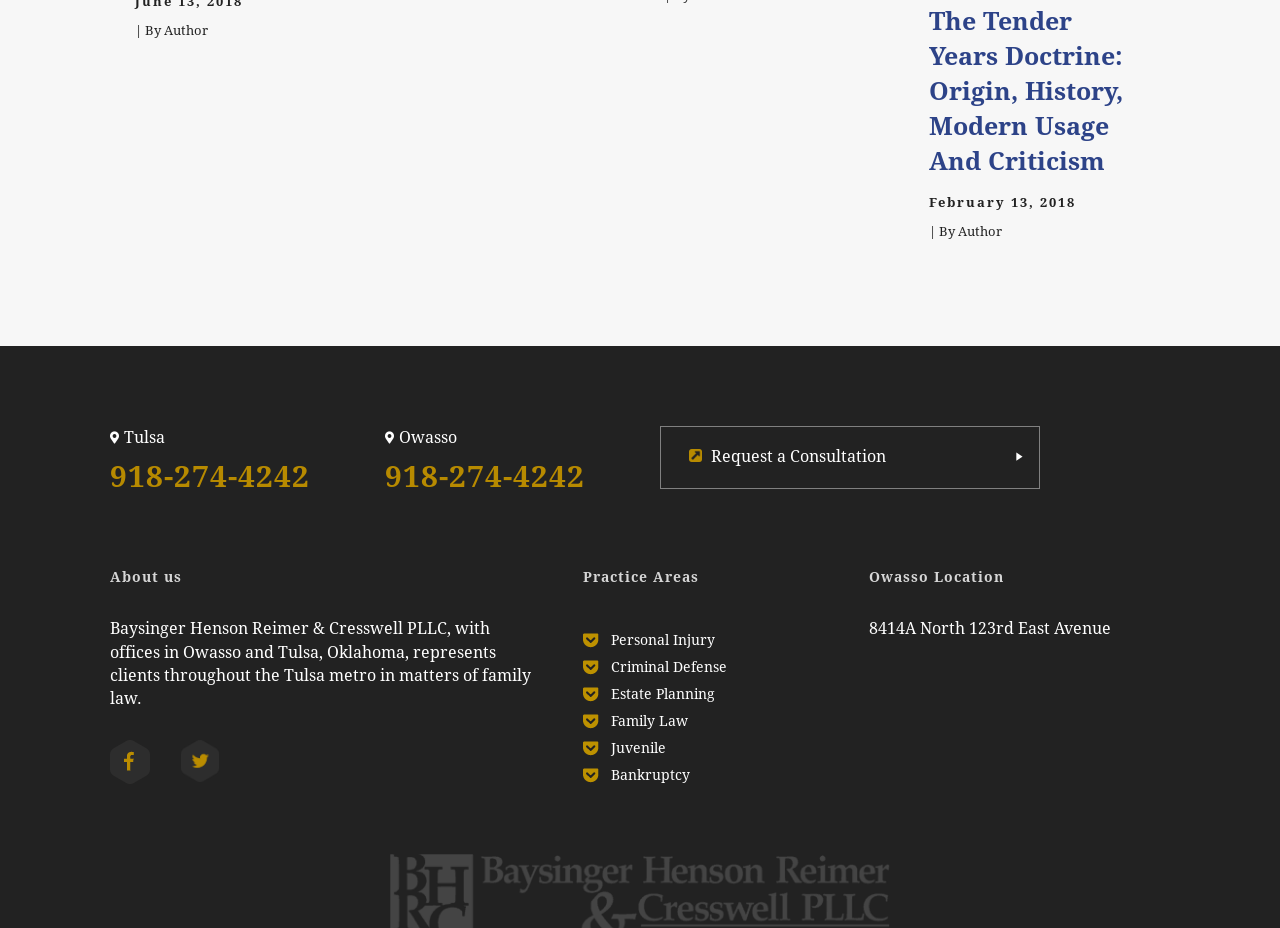With reference to the screenshot, provide a detailed response to the question below:
What is the name of the law firm?

I found the name of the law firm by looking at the static text element that says 'Baysinger Henson Reimer & Cresswell PLLC, with offices in Owasso and Tulsa, Oklahoma, represents clients throughout the Tulsa metro in matters of family law.' This text is located at the top of the webpage and appears to be a description of the law firm.